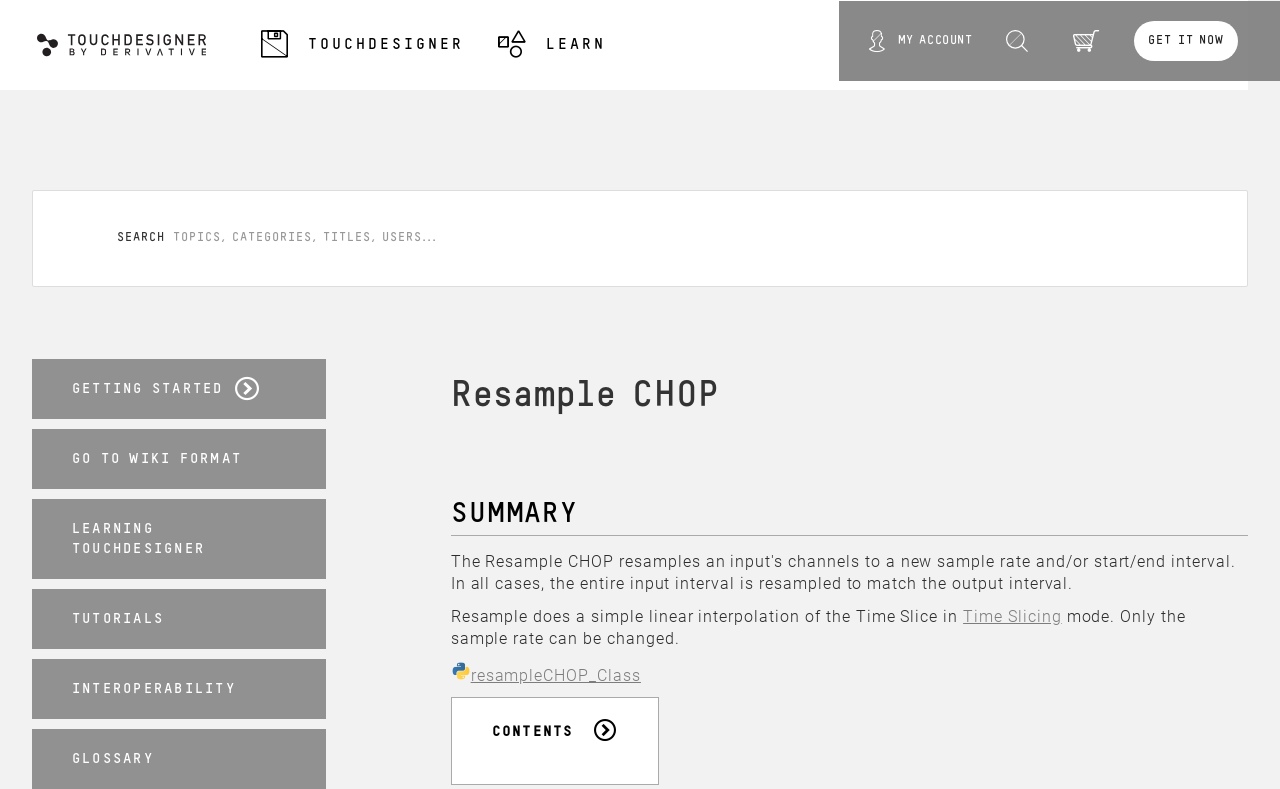What is the link related to Python?
Please provide a single word or phrase as your answer based on the image.

PythonIcon.png